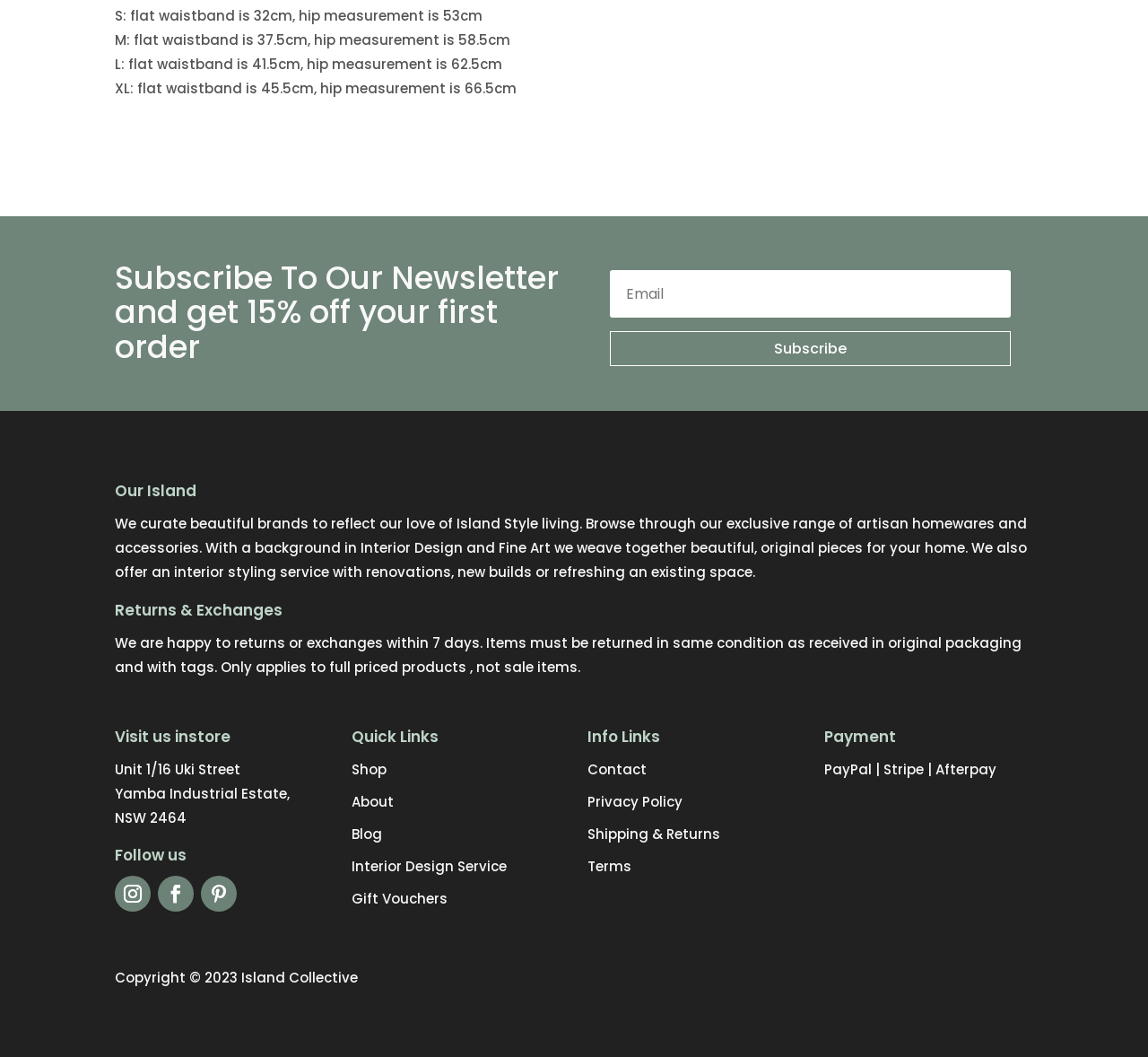What is the measurement of the flat waistband for size L?
Please give a well-detailed answer to the question.

I found the answer by looking at the text 'L: flat waistband is 41.5cm, hip measurement is 62.5cm' which is located at the top of the webpage.